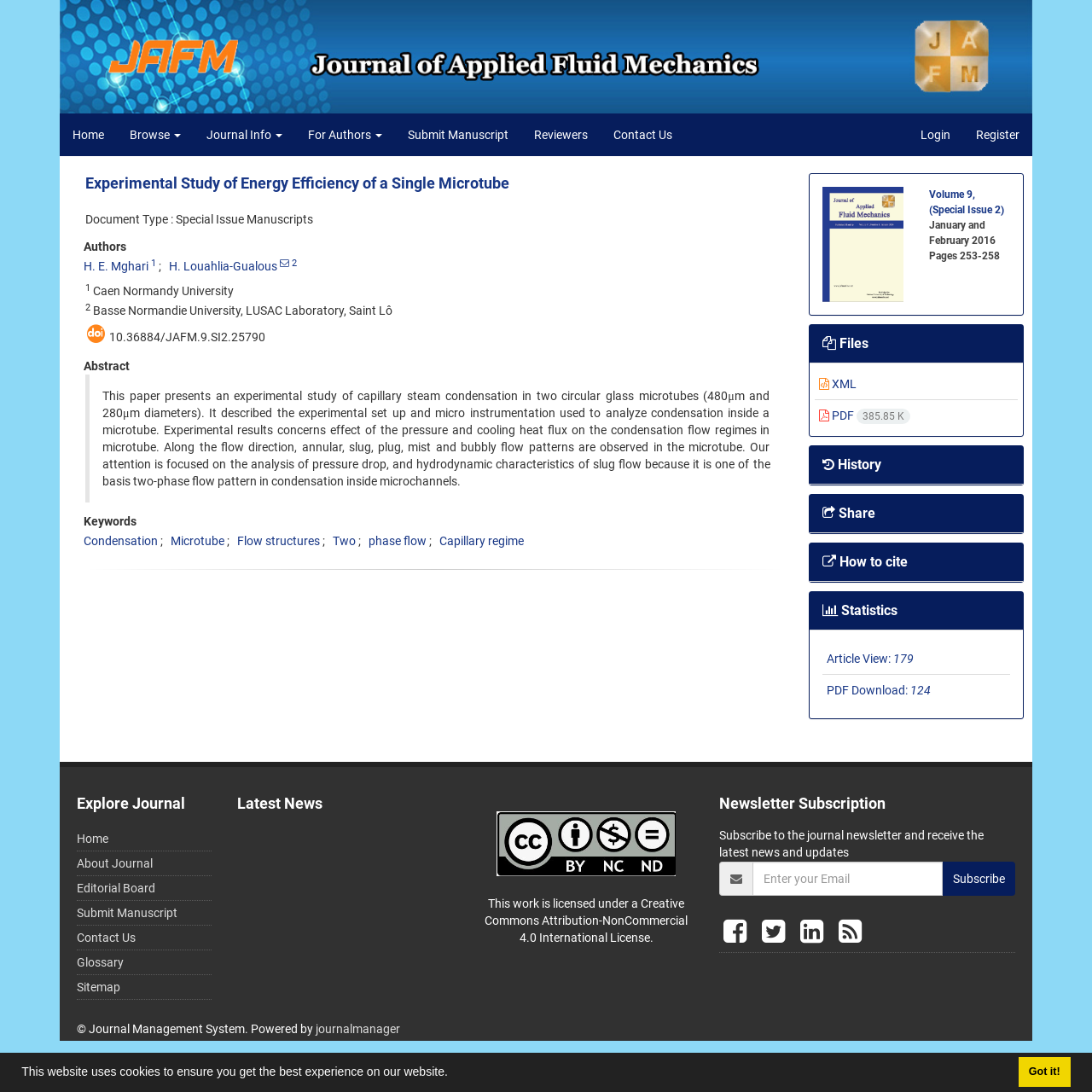What is the document type of the manuscript?
Please respond to the question with a detailed and informative answer.

I found the answer by looking at the text 'Document Type : Special Issue Manuscripts' which is located below the title 'Experimental Study of Energy Efficiency of a Single Microtube'.